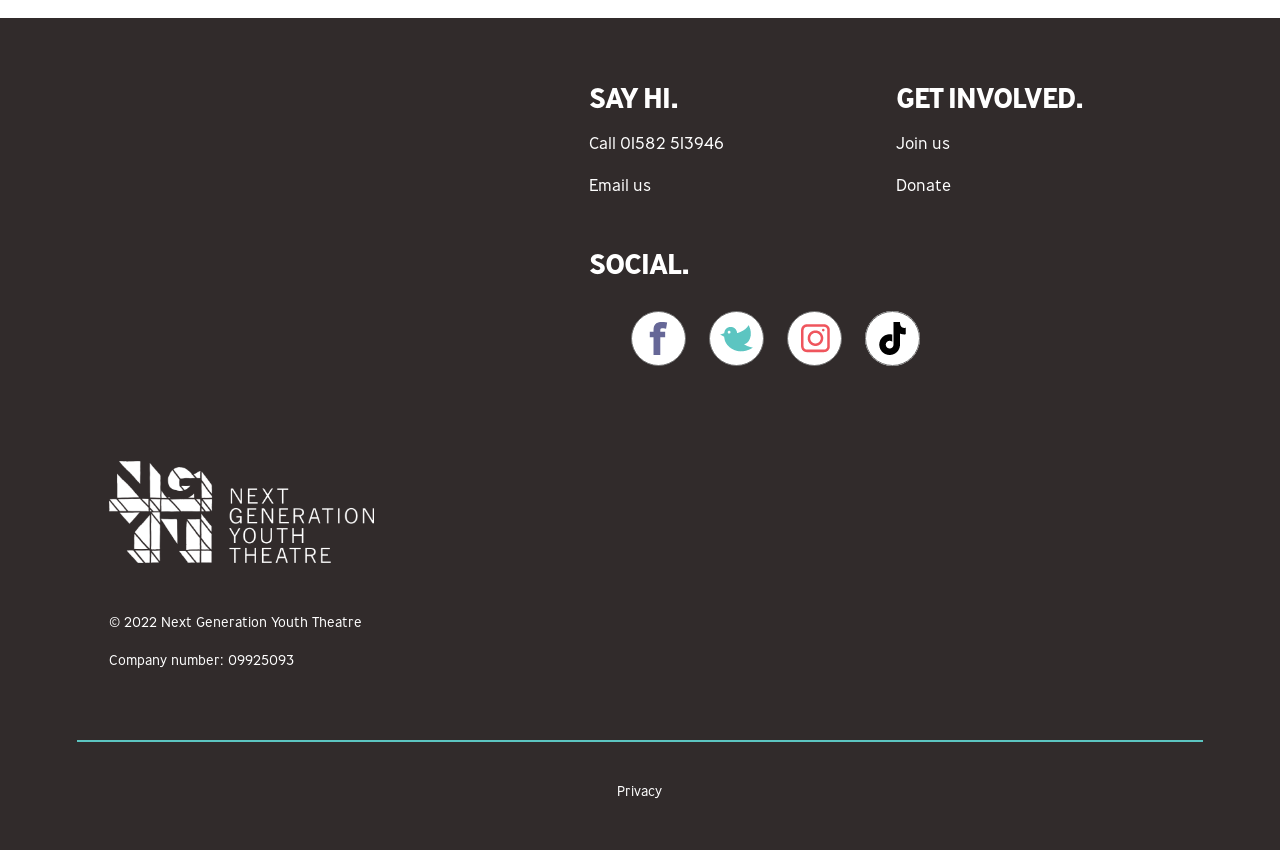Identify the coordinates of the bounding box for the element described below: "Donate". Return the coordinates as four float numbers between 0 and 1: [left, top, right, bottom].

[0.7, 0.205, 0.743, 0.23]